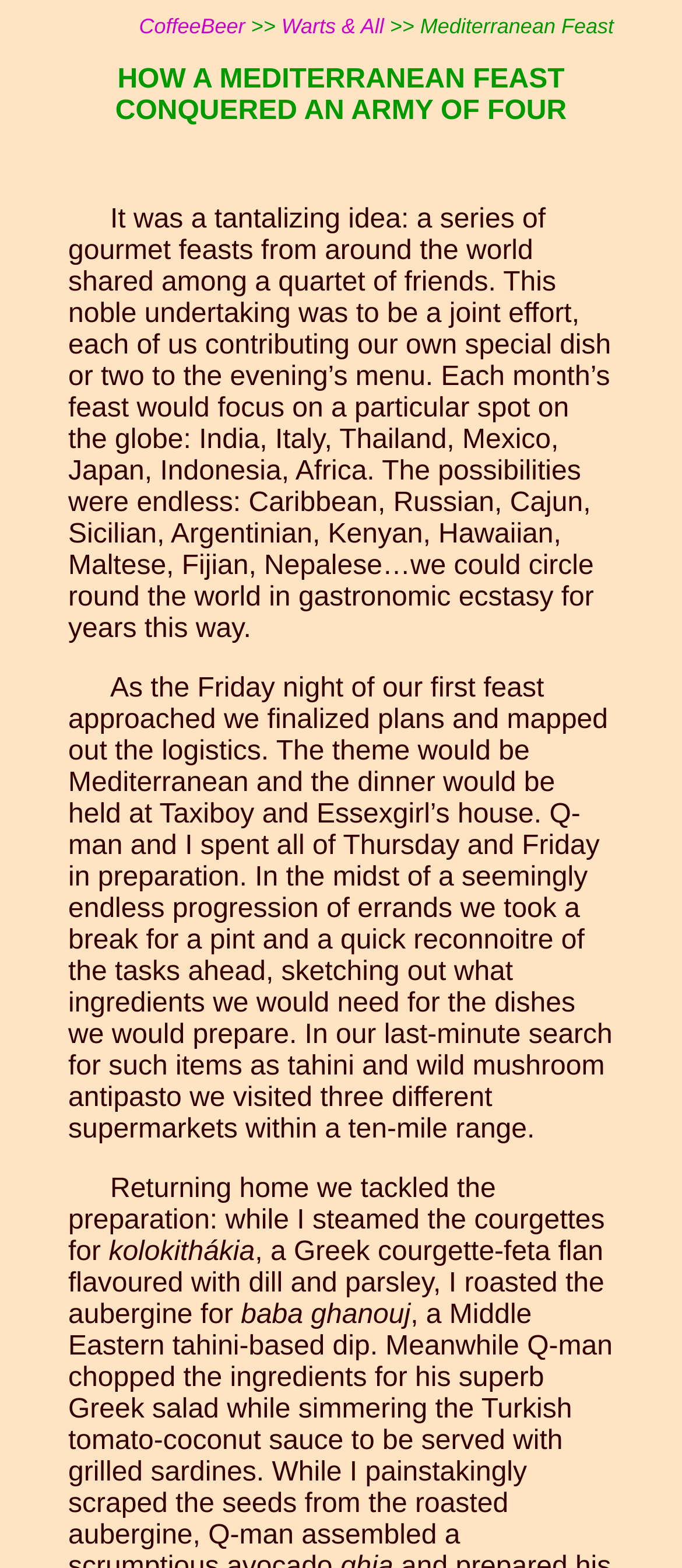What is the purpose of the gathering?
Use the information from the screenshot to give a comprehensive response to the question.

The text explains that 'It was a tantalizing idea: a series of gourmet feasts from around the world shared among a quartet of friends.' This indicates that the purpose of the gathering is to share gourmet feasts from around the world.